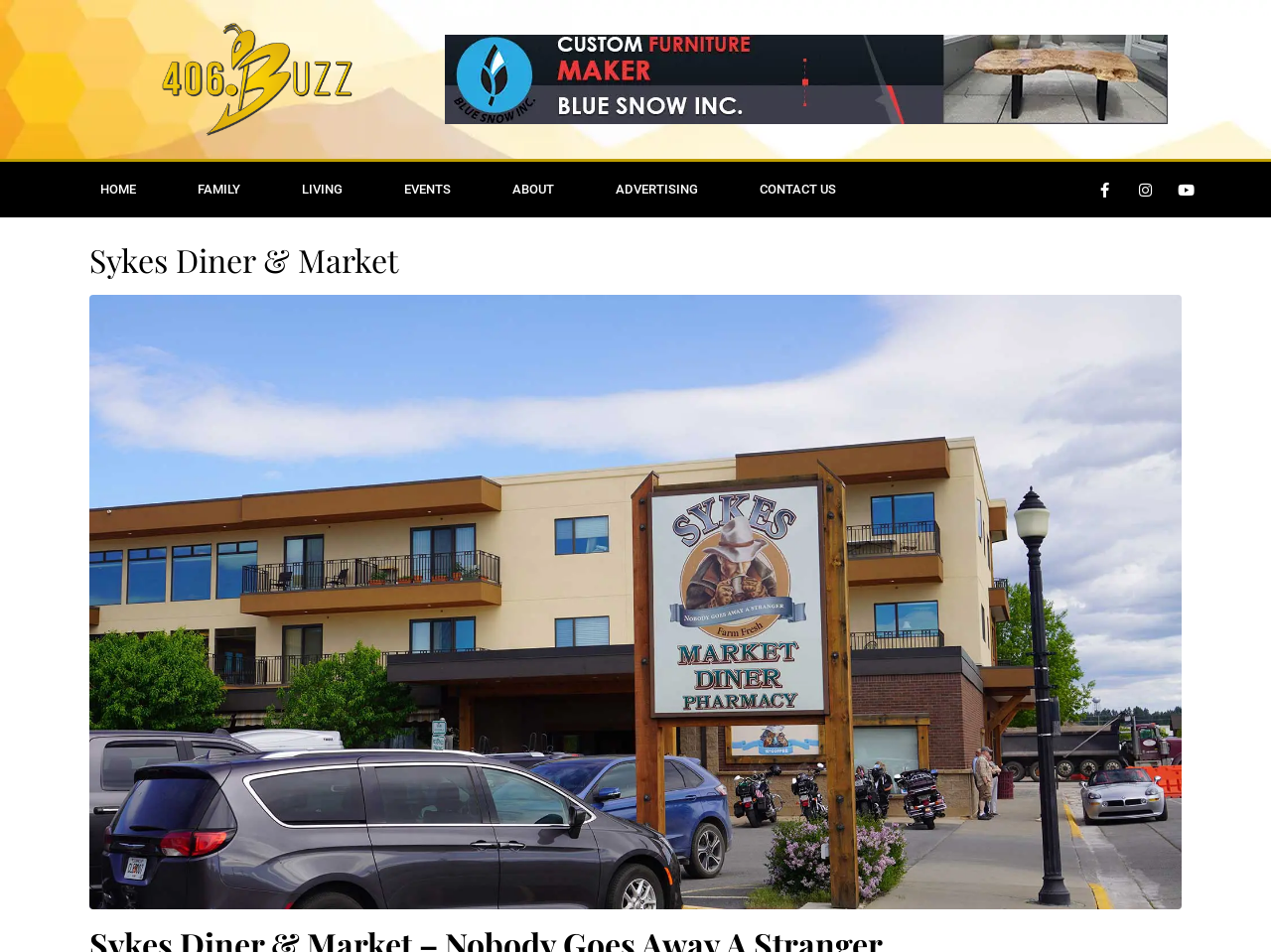What is the name of the diner?
Look at the image and construct a detailed response to the question.

The name of the diner can be found in the header section of the webpage, where it is written in a large font size. It is also mentioned in the link 'Sykes Diner & Market' which is located at the top of the webpage.